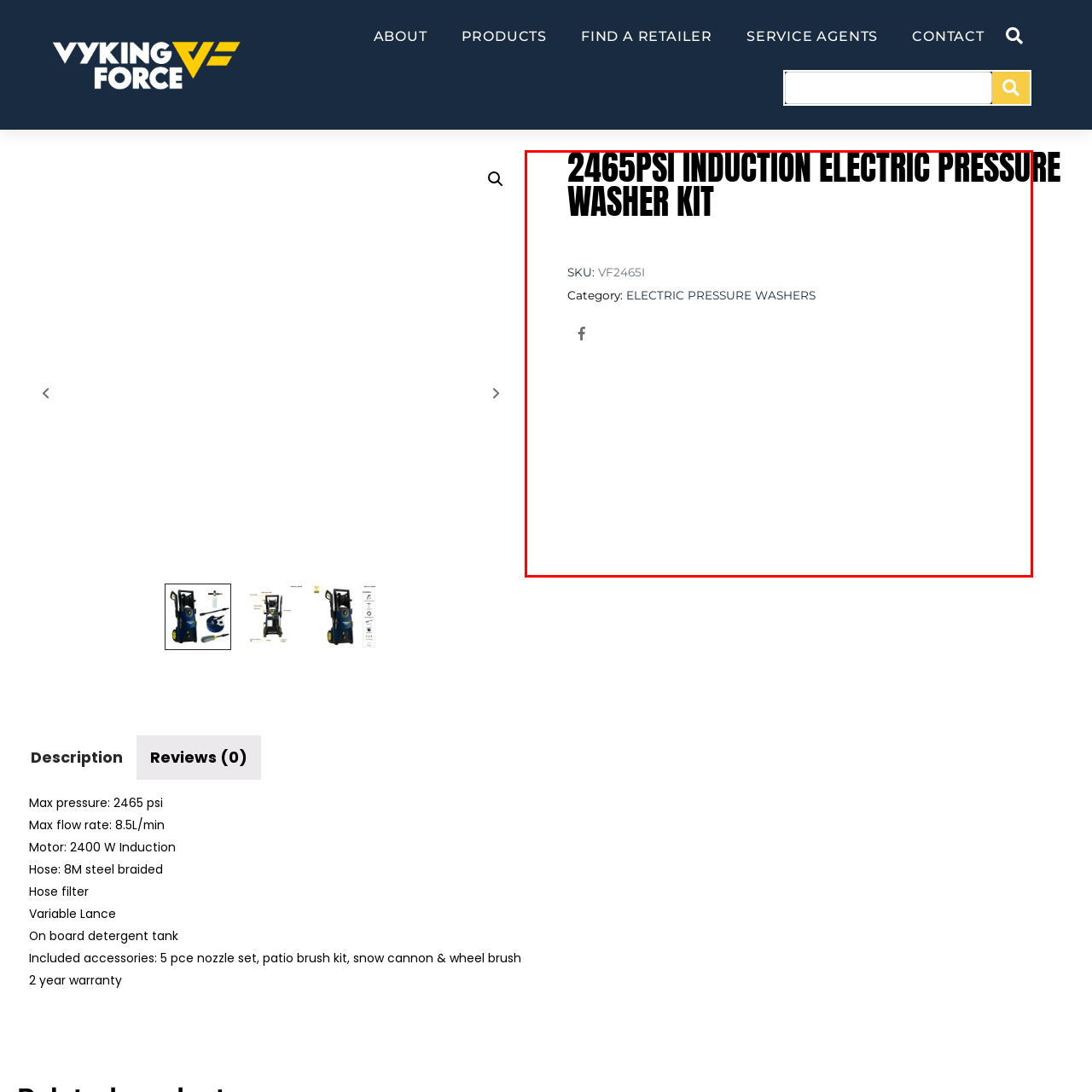Observe the image inside the red bounding box and answer briefly using a single word or phrase: Is there a sharing option available?

Yes